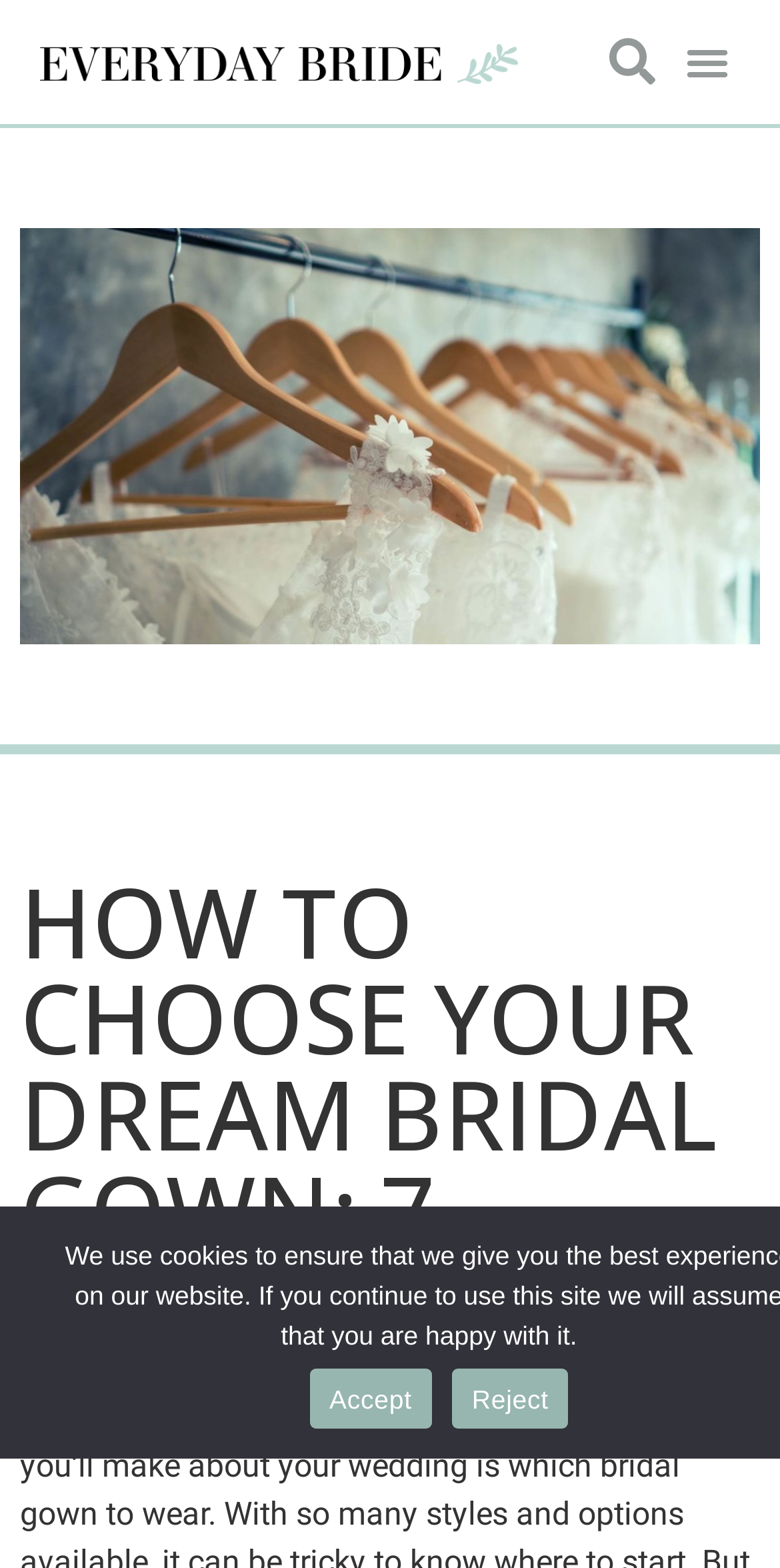Locate the UI element described by 1300 366 347 in the provided webpage screenshot. Return the bounding box coordinates in the format (top-left x, top-left y, bottom-right x, bottom-right y), ensuring all values are between 0 and 1.

None